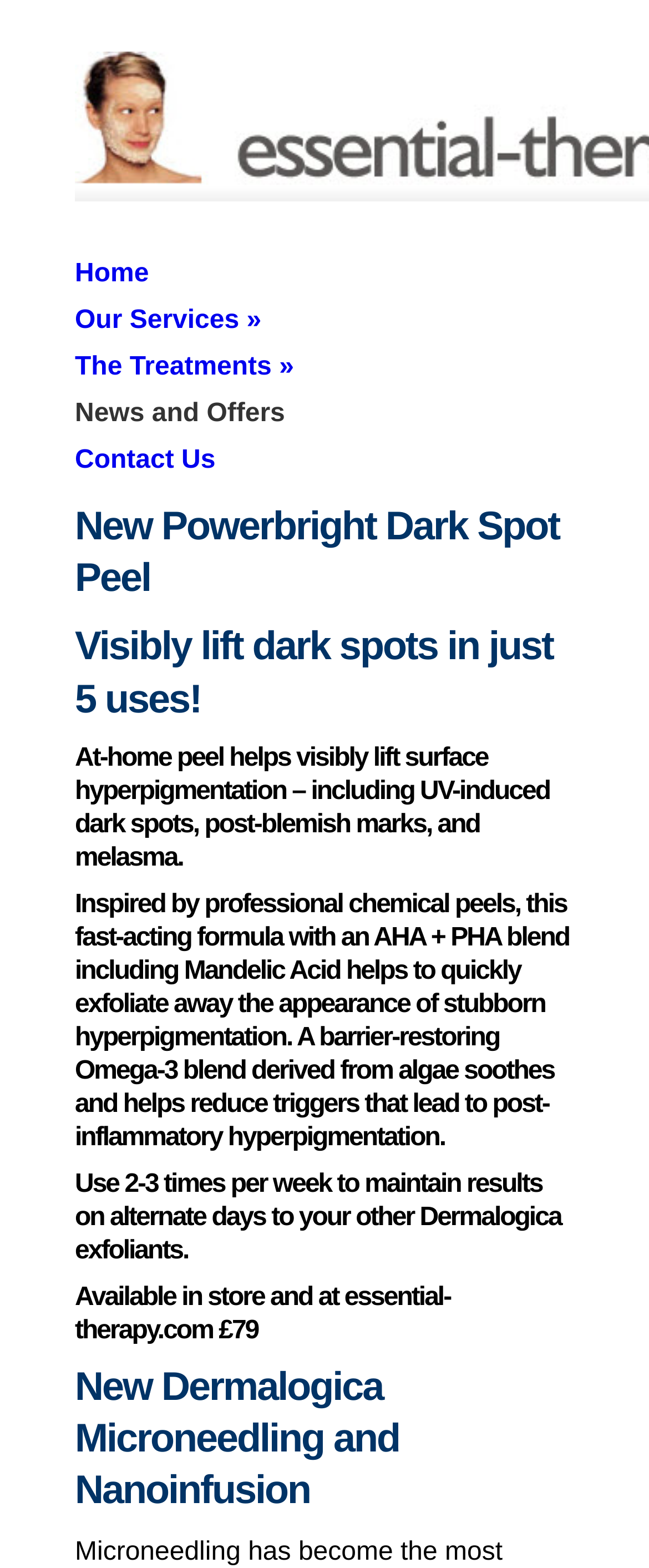Answer the following in one word or a short phrase: 
How often should the Powerbright Dark Spot Peel be used?

2-3 times per week